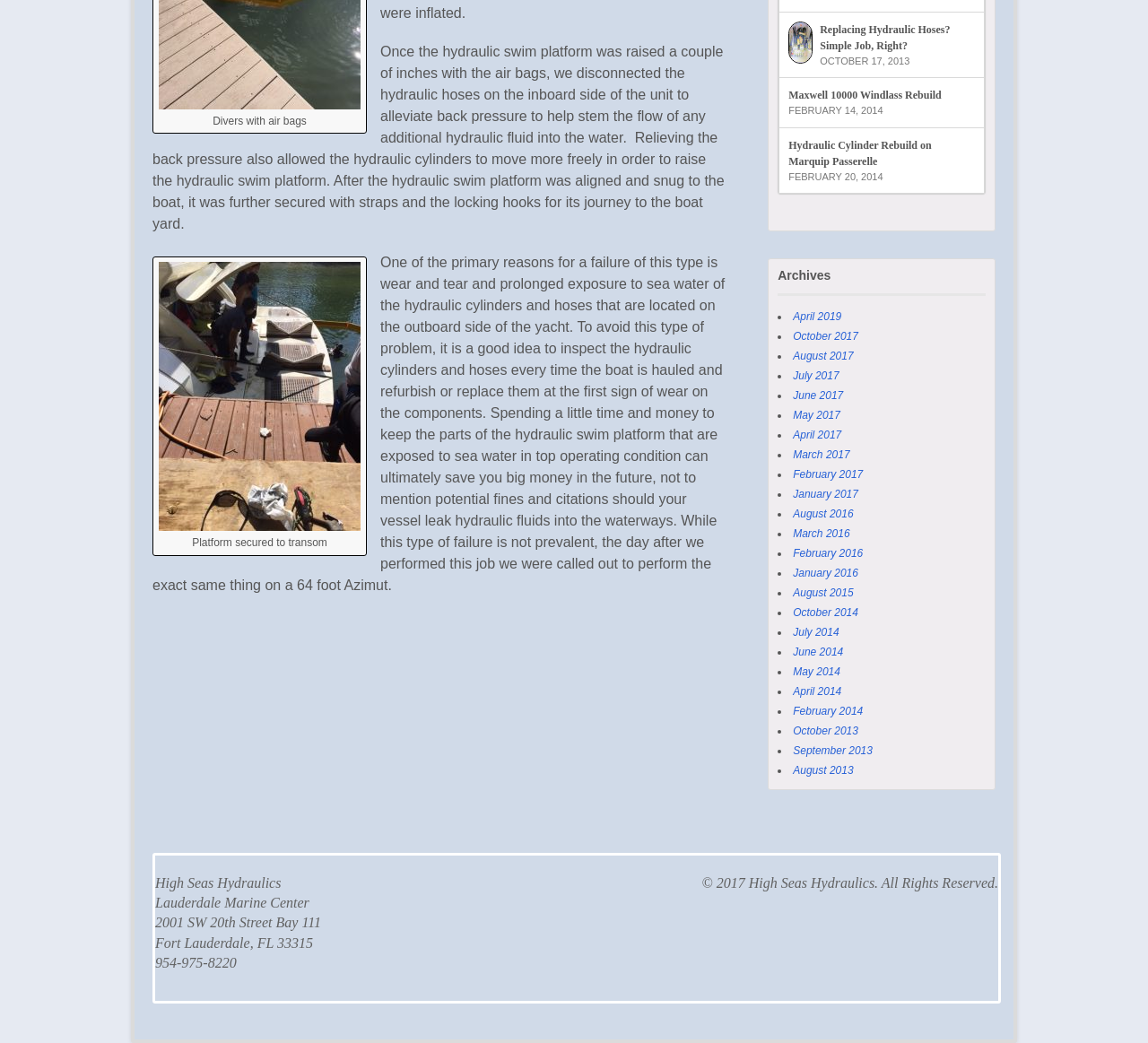What is the phone number of High Seas Hydraulics?
Please provide a comprehensive answer based on the information in the image.

The webpage provides the contact information of High Seas Hydraulics, including the phone number, which is 954-975-8220.